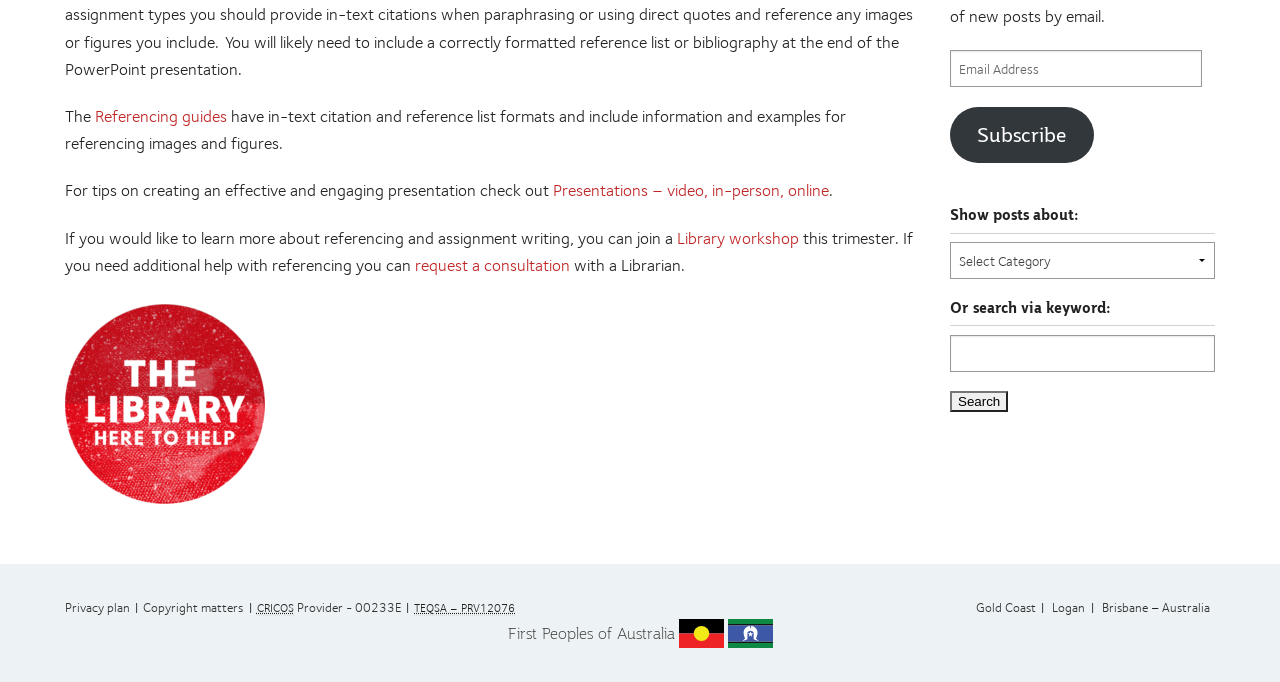Given the following UI element description: "Privacy plan", find the bounding box coordinates in the webpage screenshot.

[0.051, 0.88, 0.102, 0.902]